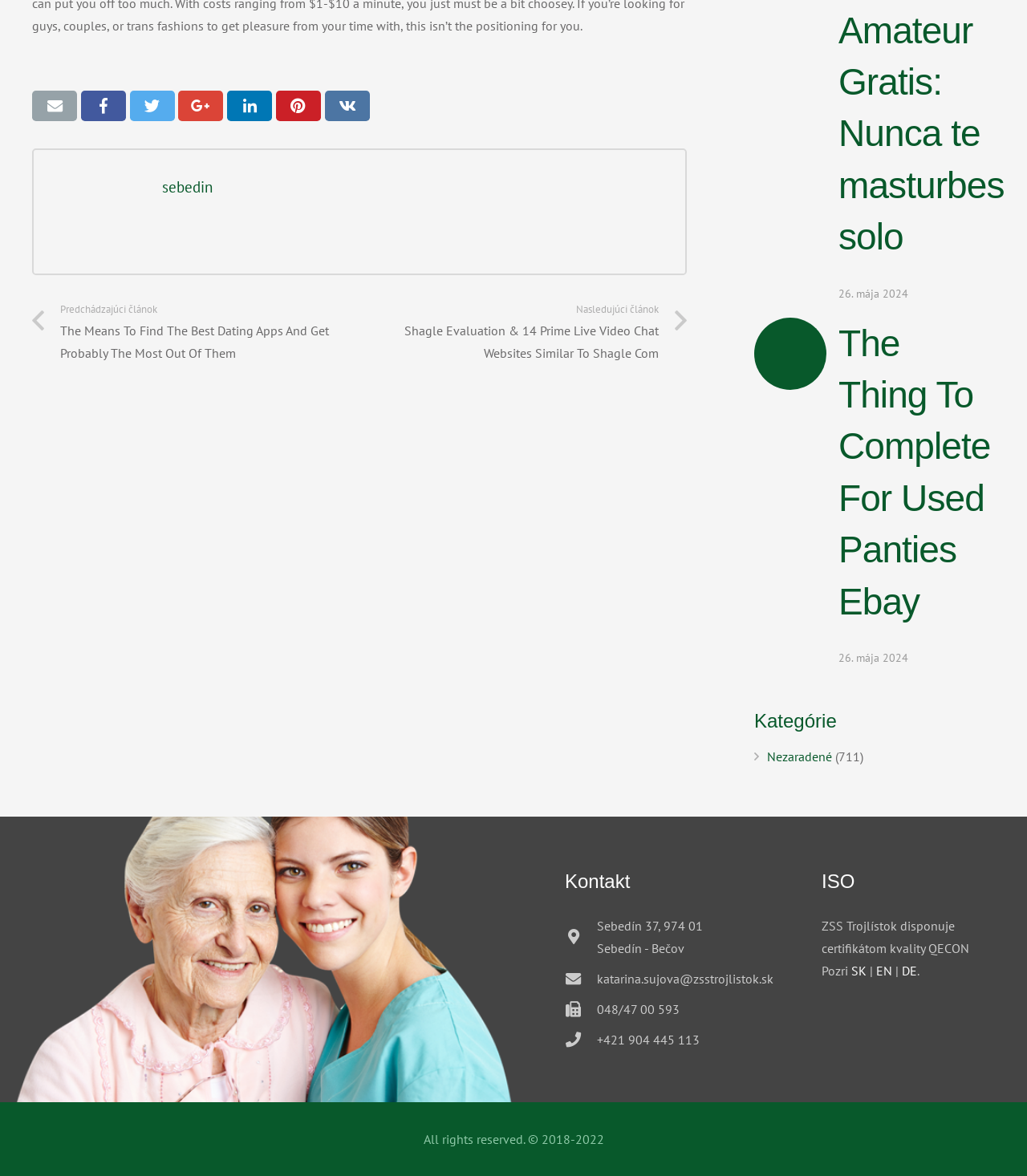What is the quality certification mentioned?
Based on the visual details in the image, please answer the question thoroughly.

I found the quality certification section by looking at the heading element with the OCR text 'ISO'. Under this section, I found a static text element with the OCR text 'ZSS Trojlístok disponuje certifikátom kvality QECON', which mentions the quality certification QECON.